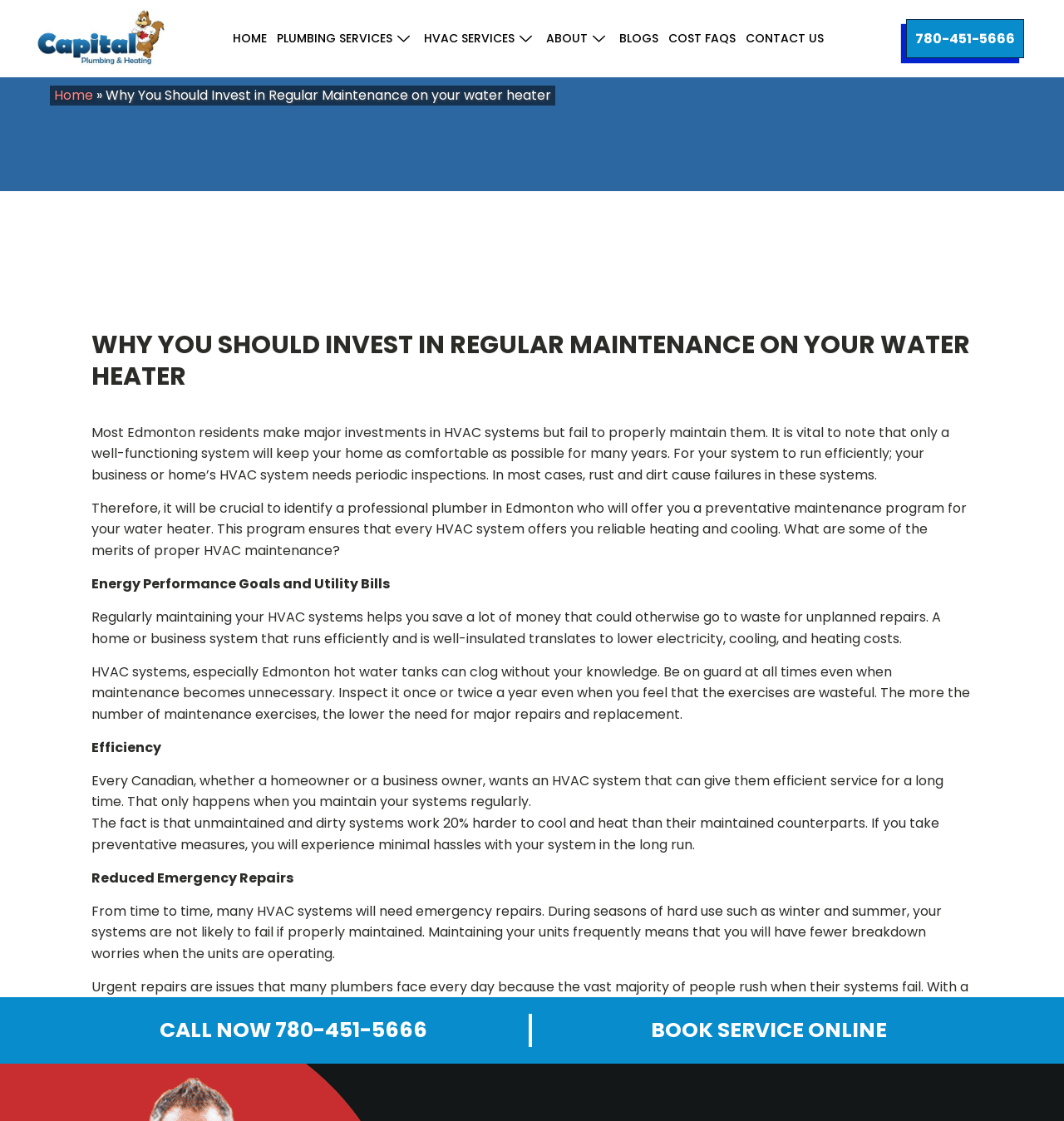What percentage of energy is used by water heaters and HVAC systems in Edmonton homes?
Kindly offer a detailed explanation using the data available in the image.

The meta description mentions that water heater and HVAC systems in Edmonton homes are responsible for over 40% of energy use, highlighting the significance of regular maintenance to ensure efficiency and reduce energy consumption.